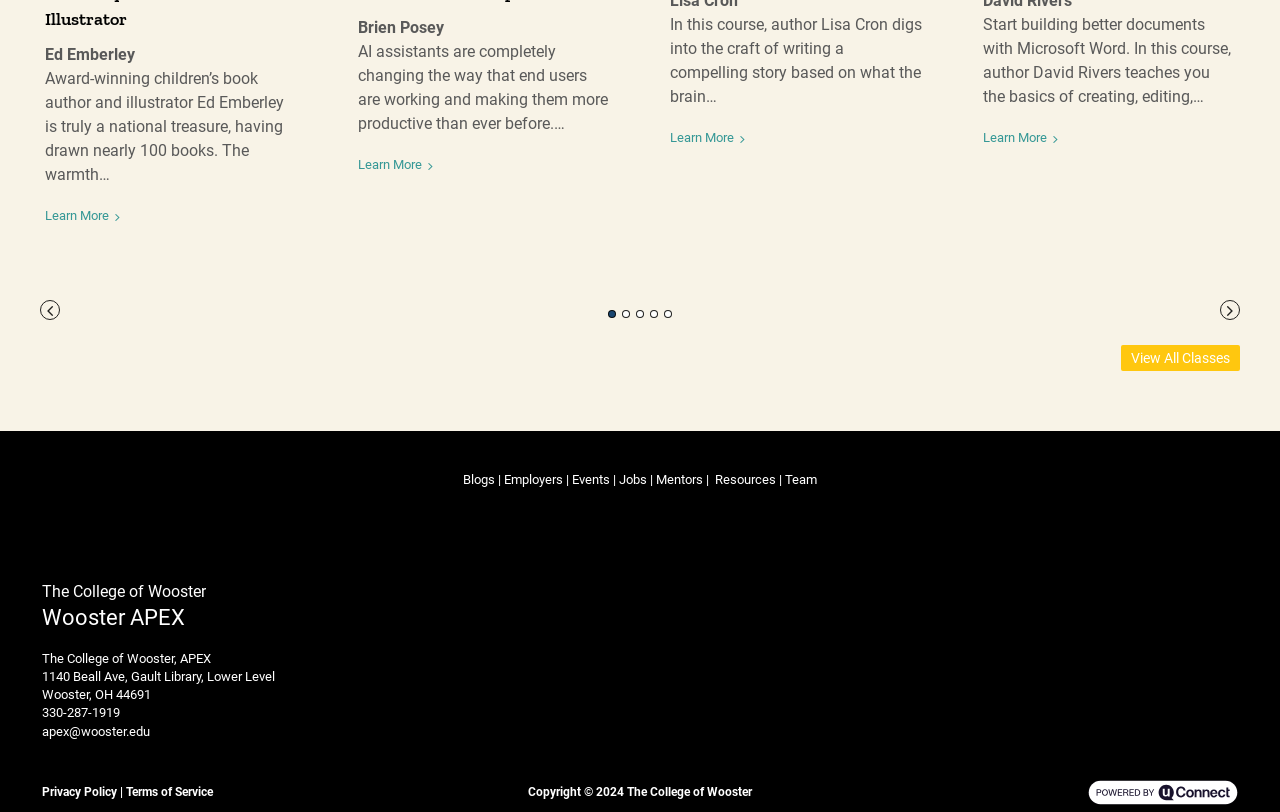Give a concise answer using only one word or phrase for this question:
How many links are there in the bottom widget area?

9